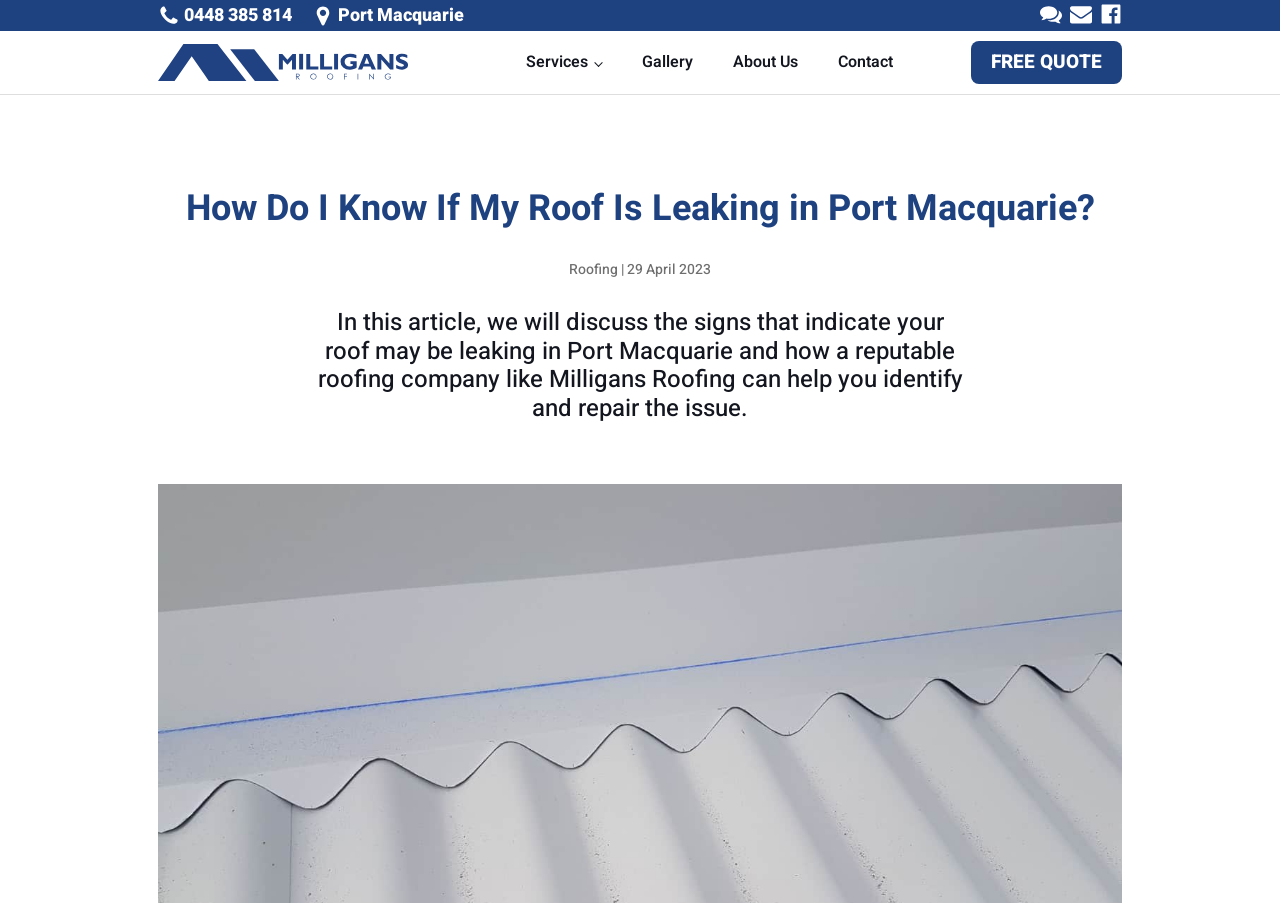What is the phone number to contact Milligans Roofing?
Respond with a short answer, either a single word or a phrase, based on the image.

0448 385 814